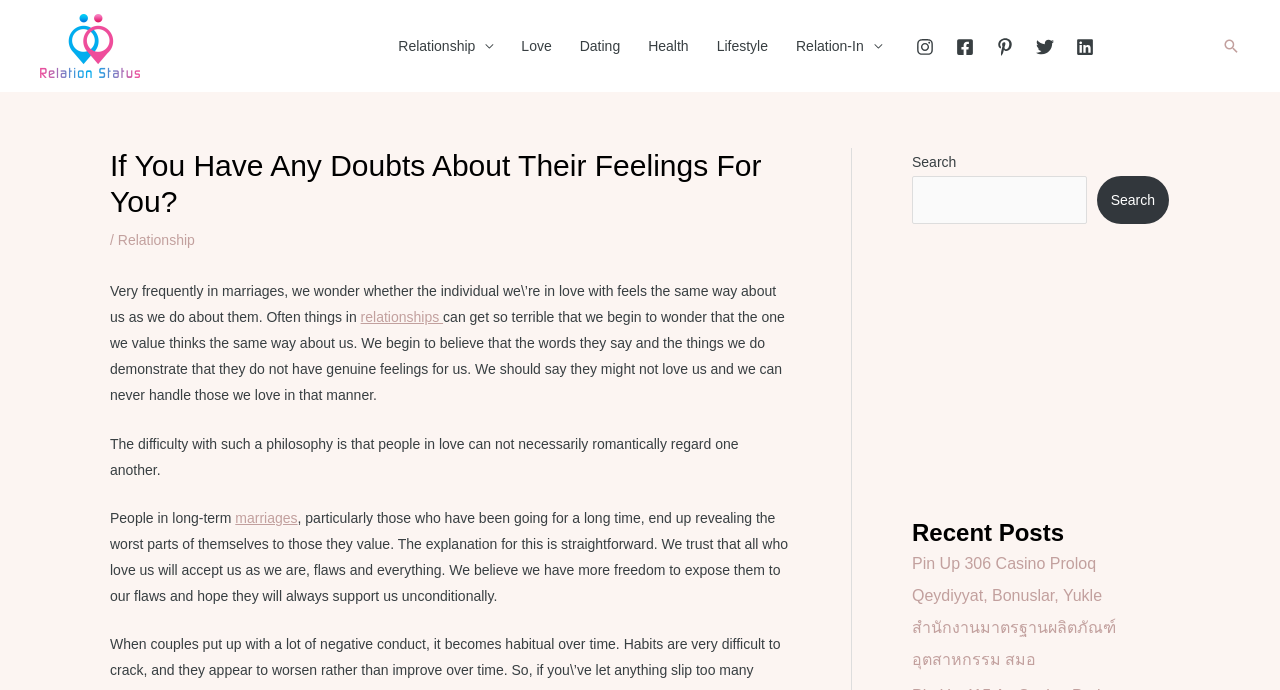Use a single word or phrase to answer the question:
What is the purpose of the search box?

To search the website